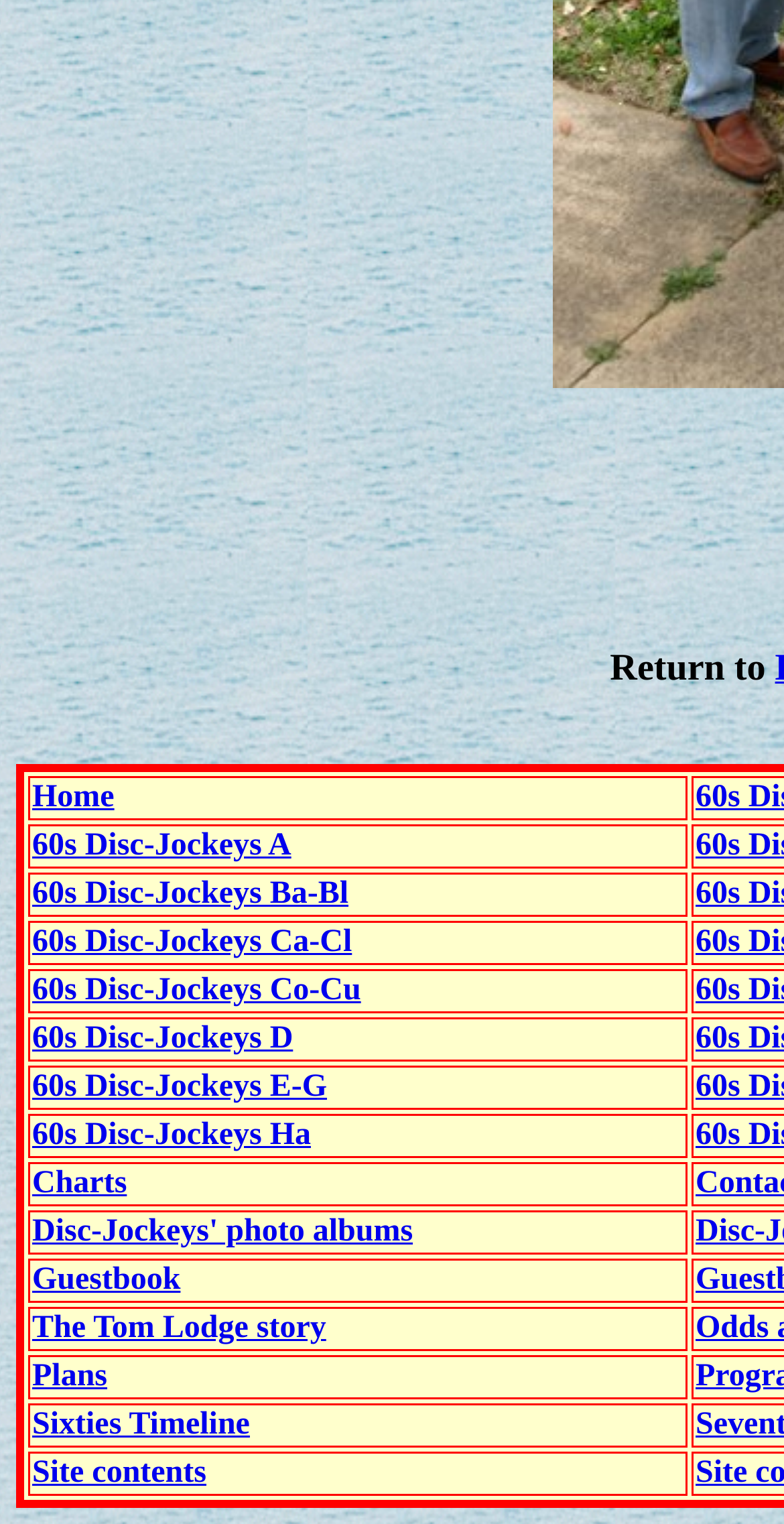Please identify the bounding box coordinates of the element's region that needs to be clicked to fulfill the following instruction: "read The Tom Lodge story". The bounding box coordinates should consist of four float numbers between 0 and 1, i.e., [left, top, right, bottom].

[0.041, 0.861, 0.416, 0.883]